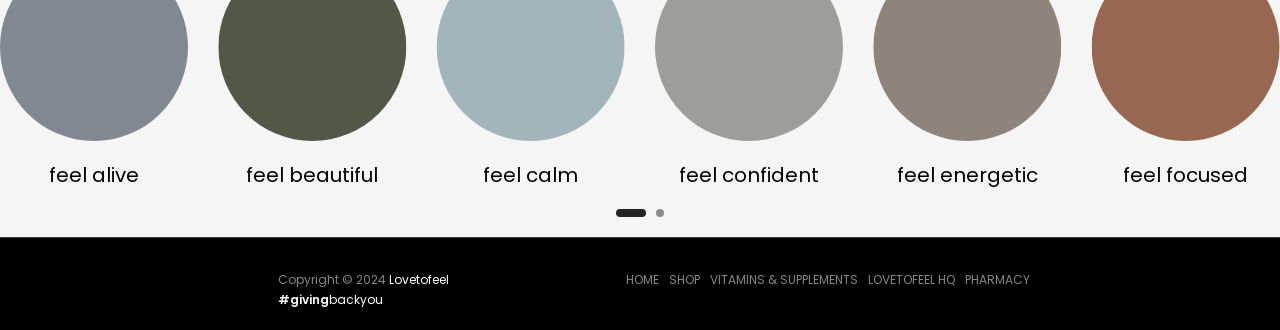What is the name of the website?
Provide a one-word or short-phrase answer based on the image.

Lovetofeel